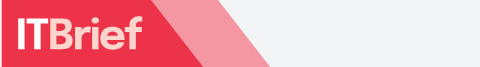What type of professionals is the publication targeted at?
Observe the image and answer the question with a one-word or short phrase response.

CIOs and IT decision-makers